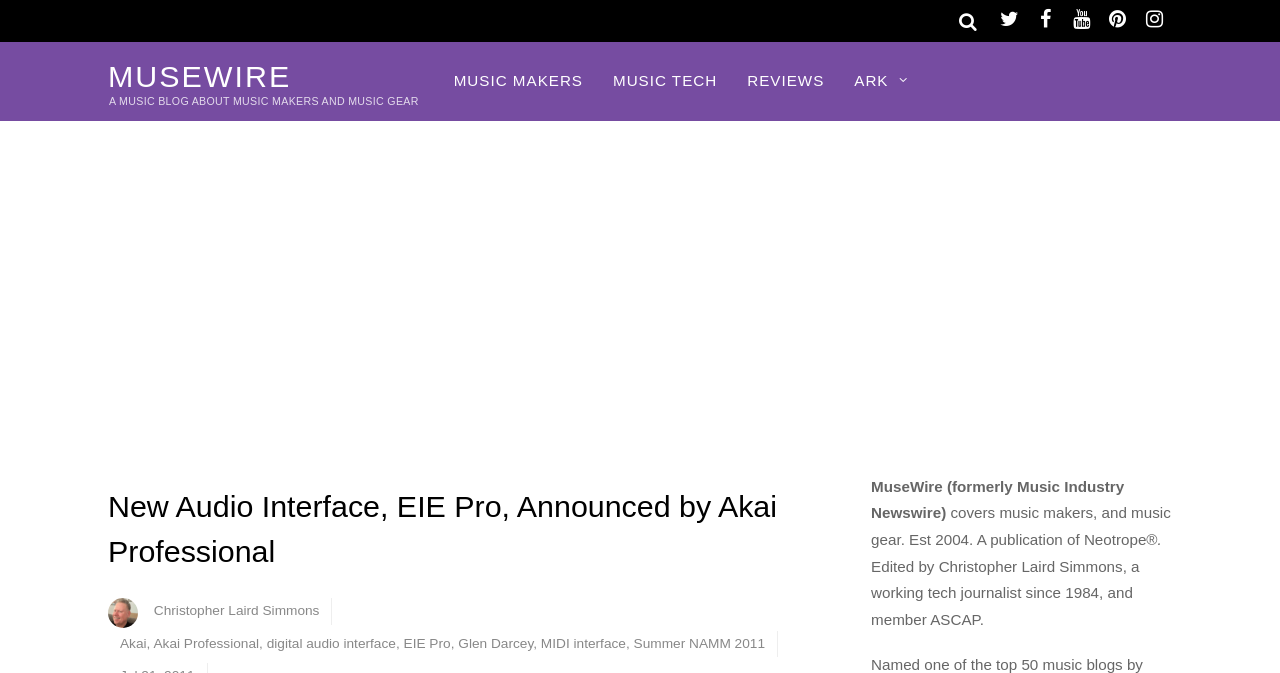Locate the bounding box coordinates of the clickable region to complete the following instruction: "Search for something."

[0.757, 0.015, 0.765, 0.055]